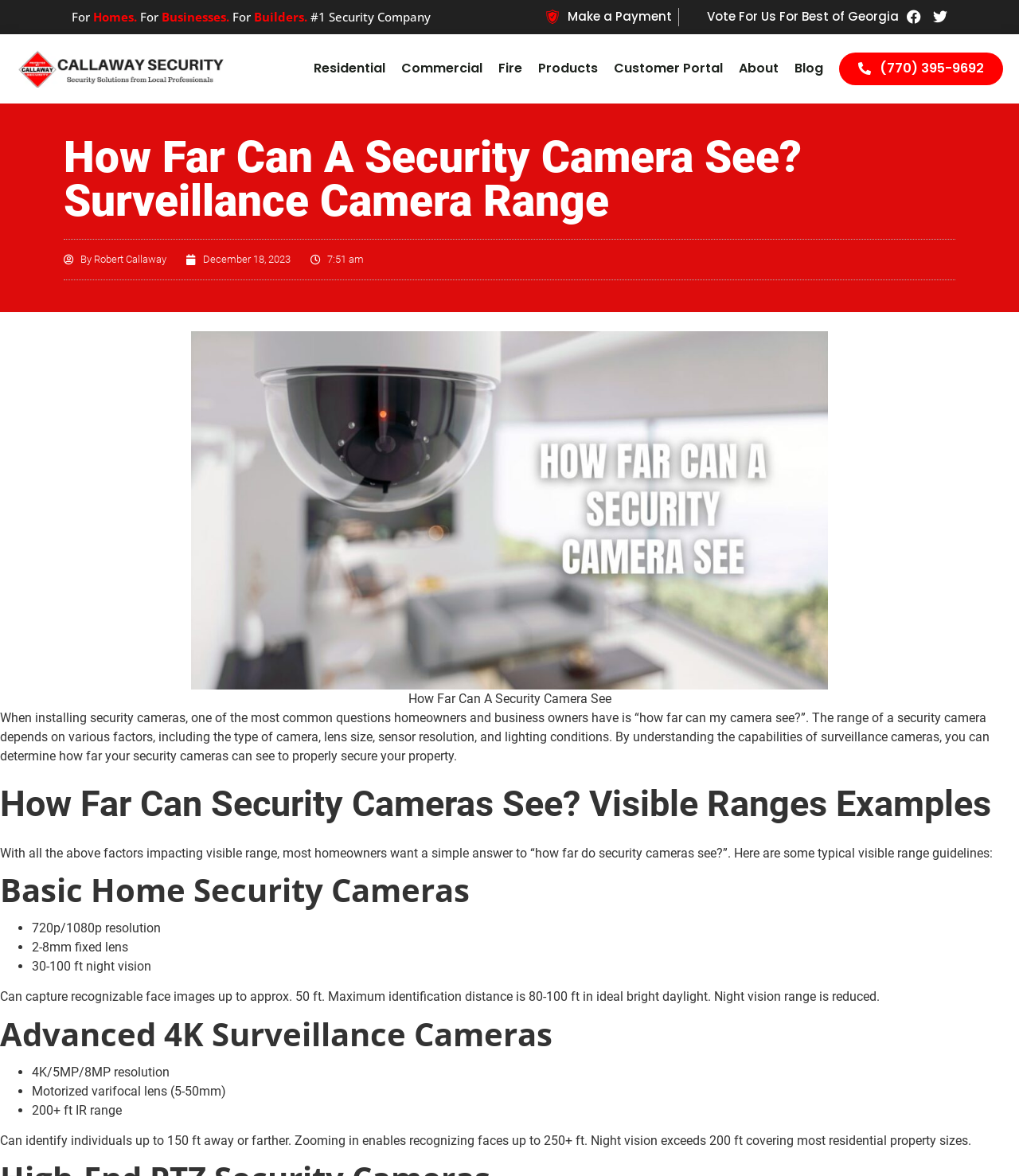Given the webpage screenshot, identify the bounding box of the UI element that matches this description: "December 18, 2023".

[0.183, 0.214, 0.285, 0.227]